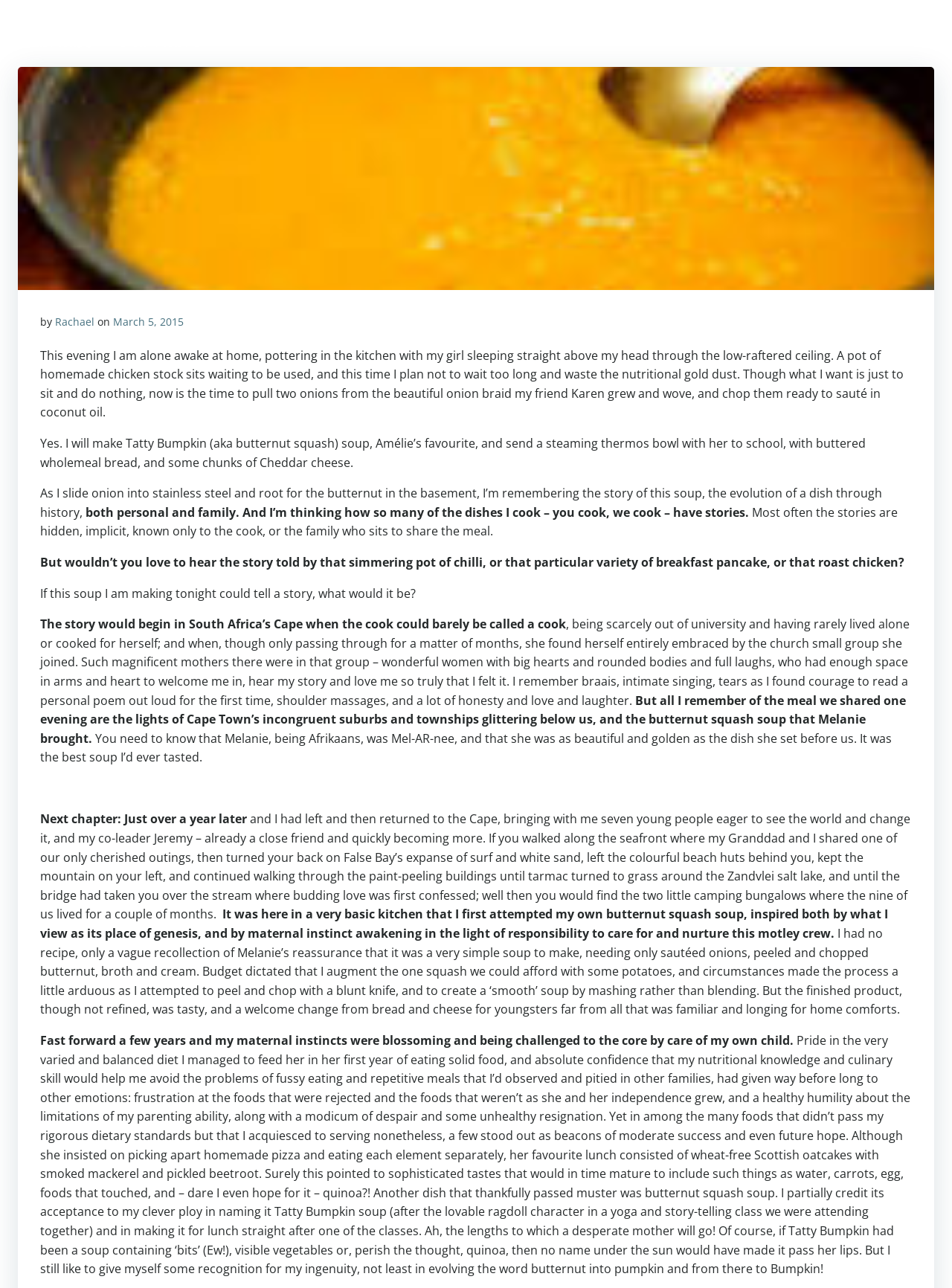What is the author's child's favorite lunch?
Using the image as a reference, give an elaborate response to the question.

The author mentions that her child's favorite lunch is Tatty Bumpkin soup, which is made with butternut squash, and that she was able to get her child to eat it by cleverly naming it after a character in a yoga and story-telling class.